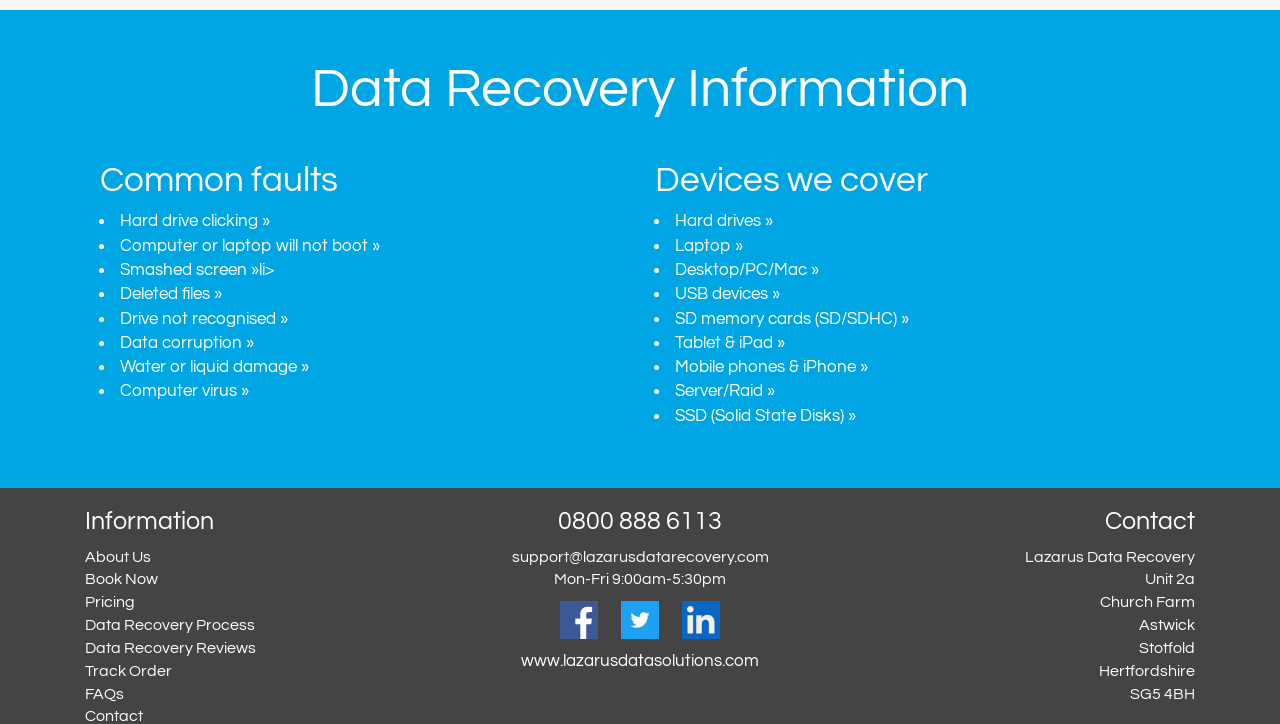What are the office hours of this company?
Please analyze the image and answer the question with as much detail as possible.

I found the office hours of the company by looking at the contact information section of the webpage, where it is stated that they are open from Monday to Friday, 9:00am to 5:30pm.